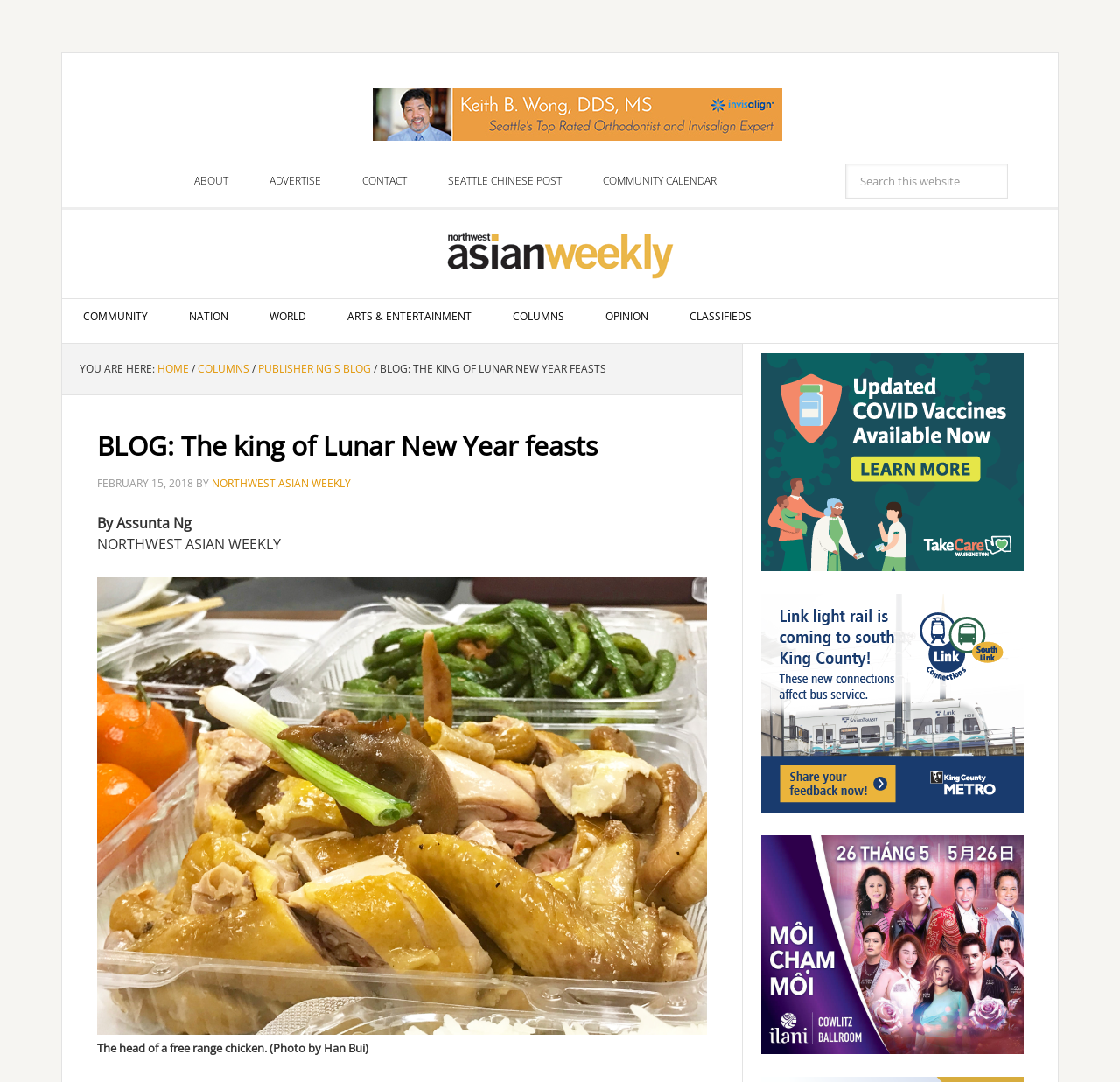Find the bounding box of the web element that fits this description: "Dr. Kayvan Haddadan".

None